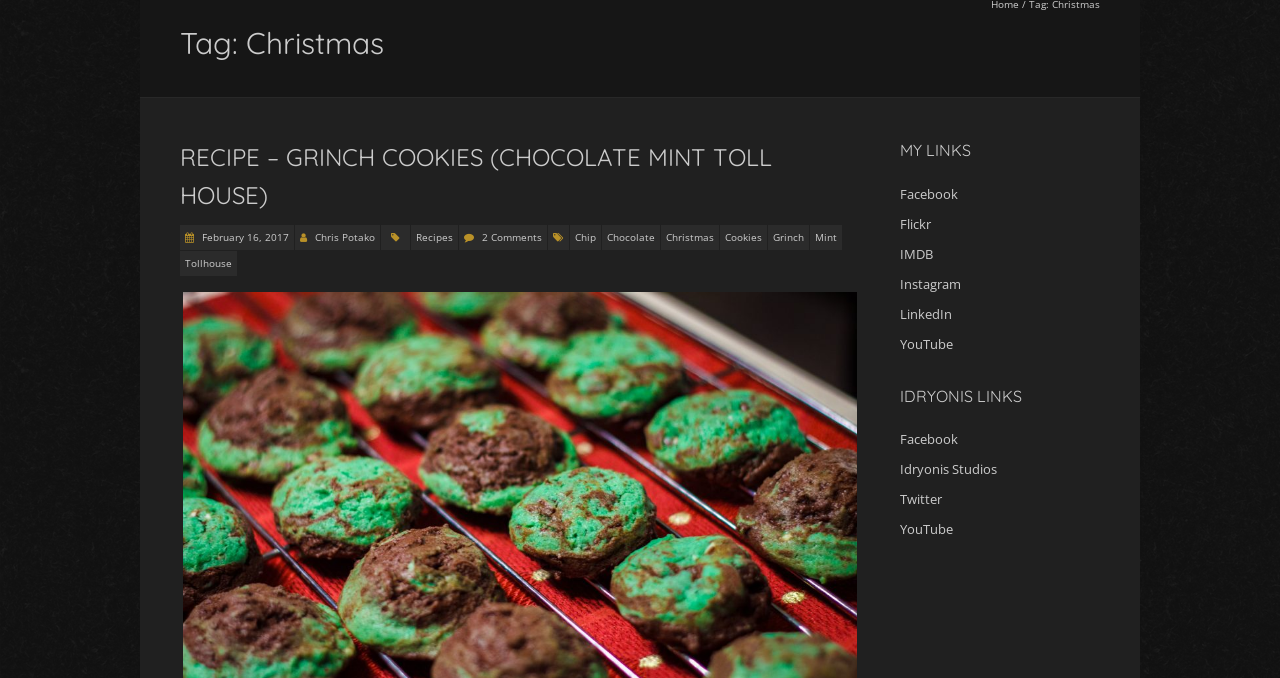Given the element description "Chris Potako" in the screenshot, predict the bounding box coordinates of that UI element.

[0.246, 0.339, 0.293, 0.36]